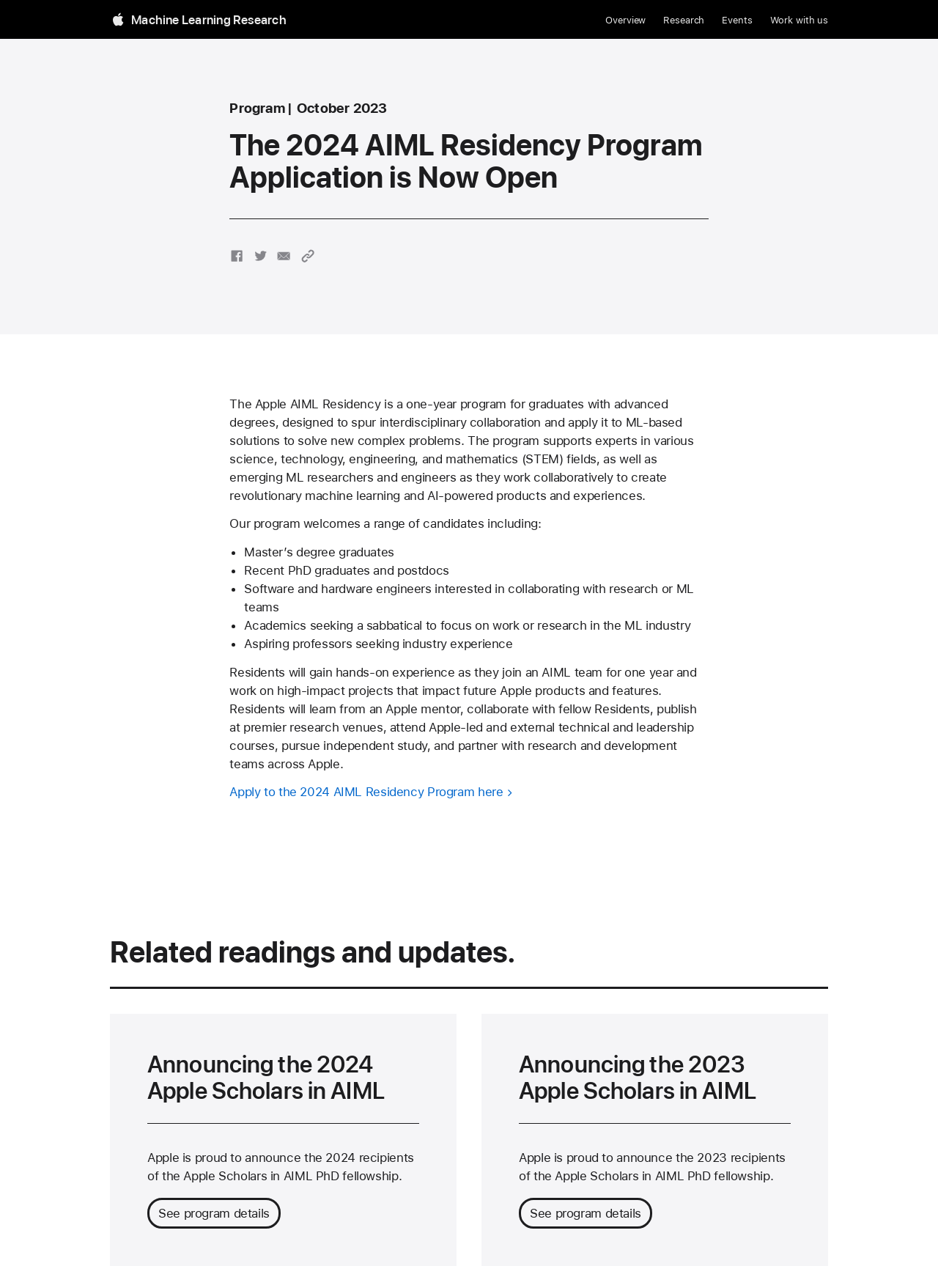Please find the bounding box coordinates of the element's region to be clicked to carry out this instruction: "View the 2023 Apple Scholars in AIML".

[0.553, 0.816, 0.843, 0.857]